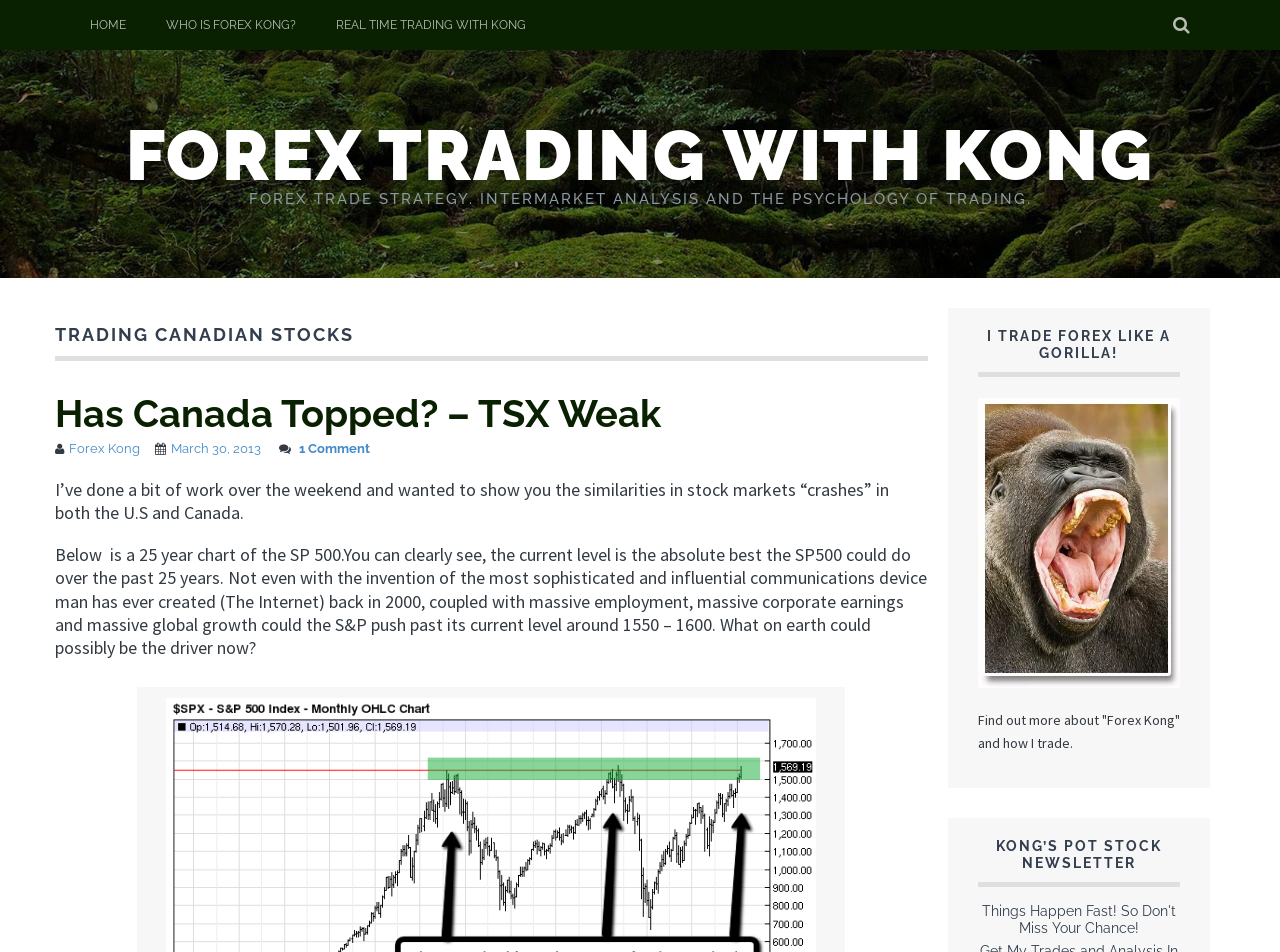Determine the bounding box coordinates for the UI element matching this description: "March 30, 2013".

[0.134, 0.463, 0.204, 0.479]